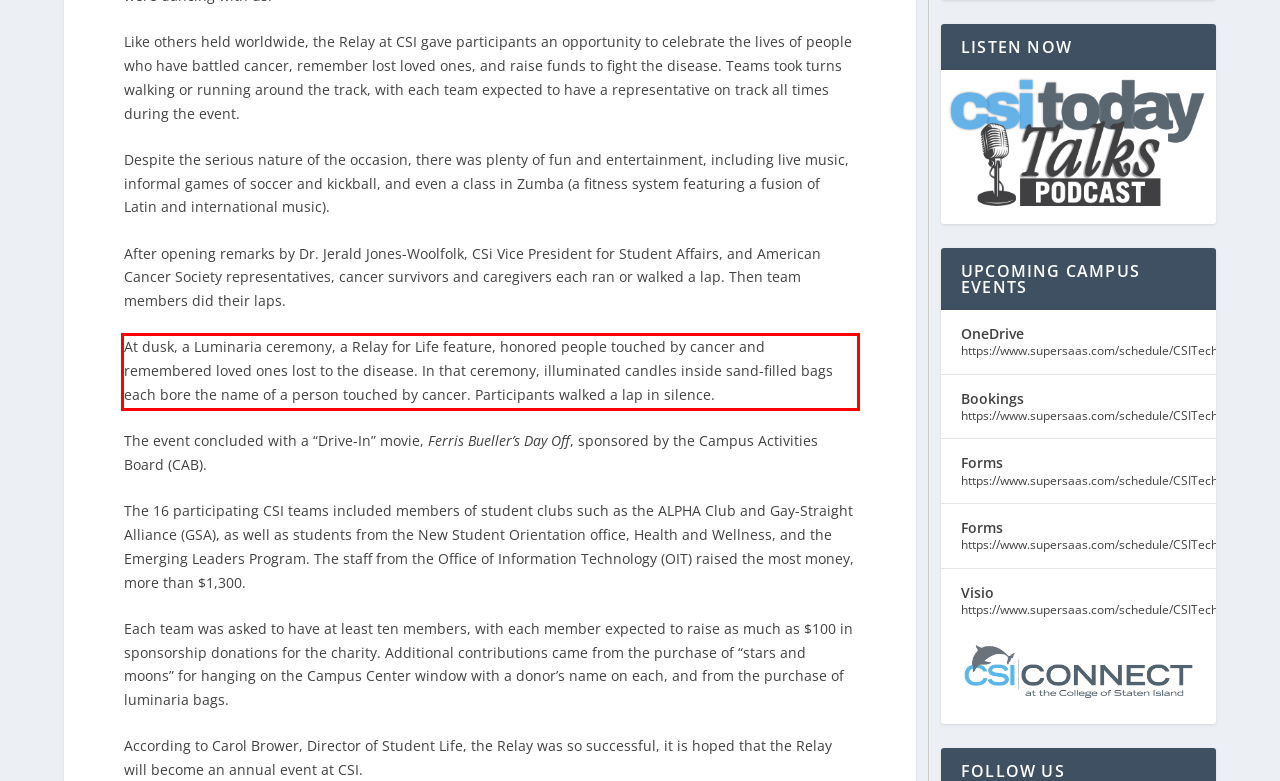Given a webpage screenshot, identify the text inside the red bounding box using OCR and extract it.

At dusk, a Luminaria ceremony, a Relay for Life feature, honored people touched by cancer and remembered loved ones lost to the disease. In that ceremony, illuminated candles inside sand-filled bags each bore the name of a person touched by cancer. Participants walked a lap in silence.